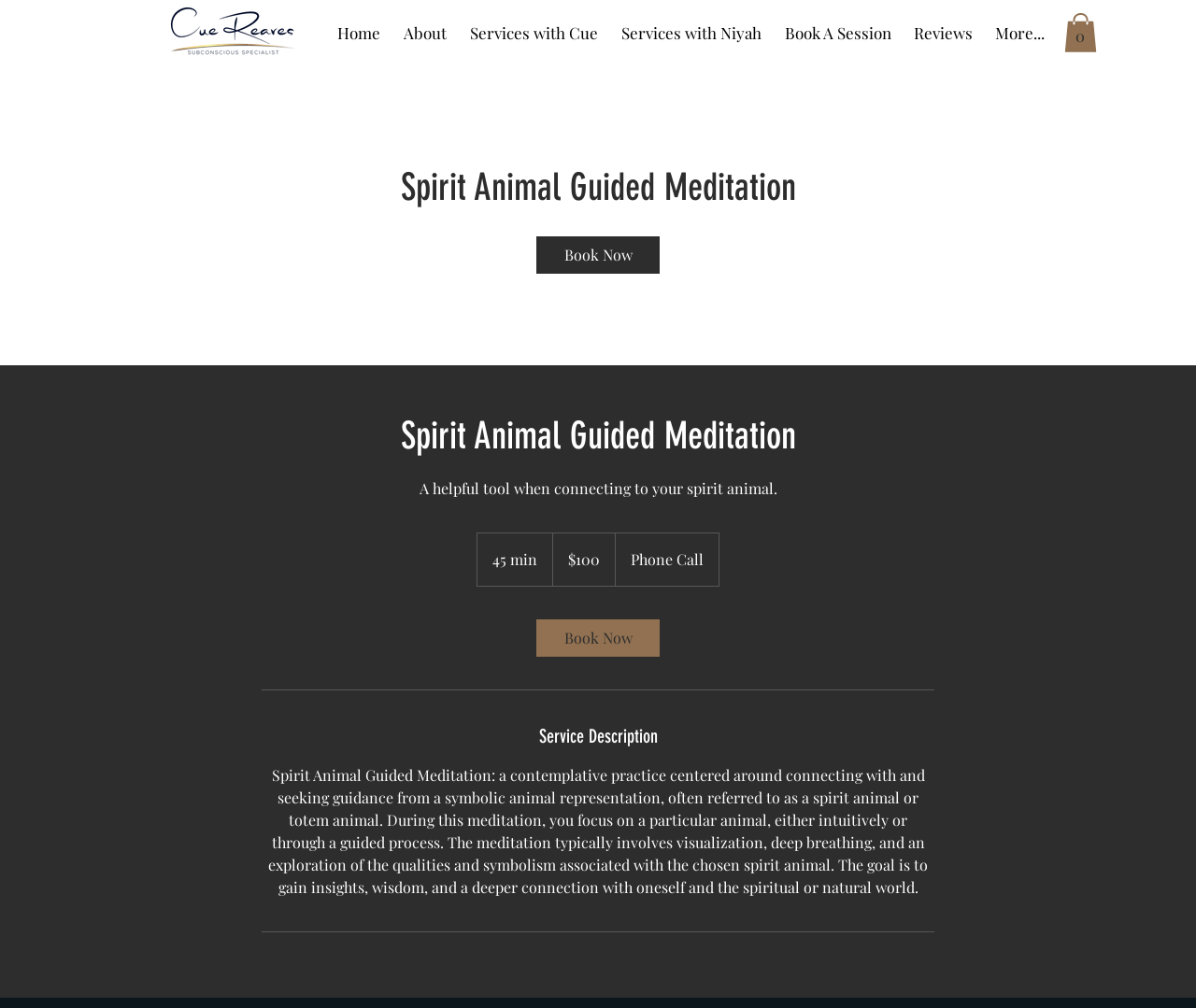Can you determine the bounding box coordinates of the area that needs to be clicked to fulfill the following instruction: "Click the 'Book Now' button"?

[0.448, 0.235, 0.552, 0.272]